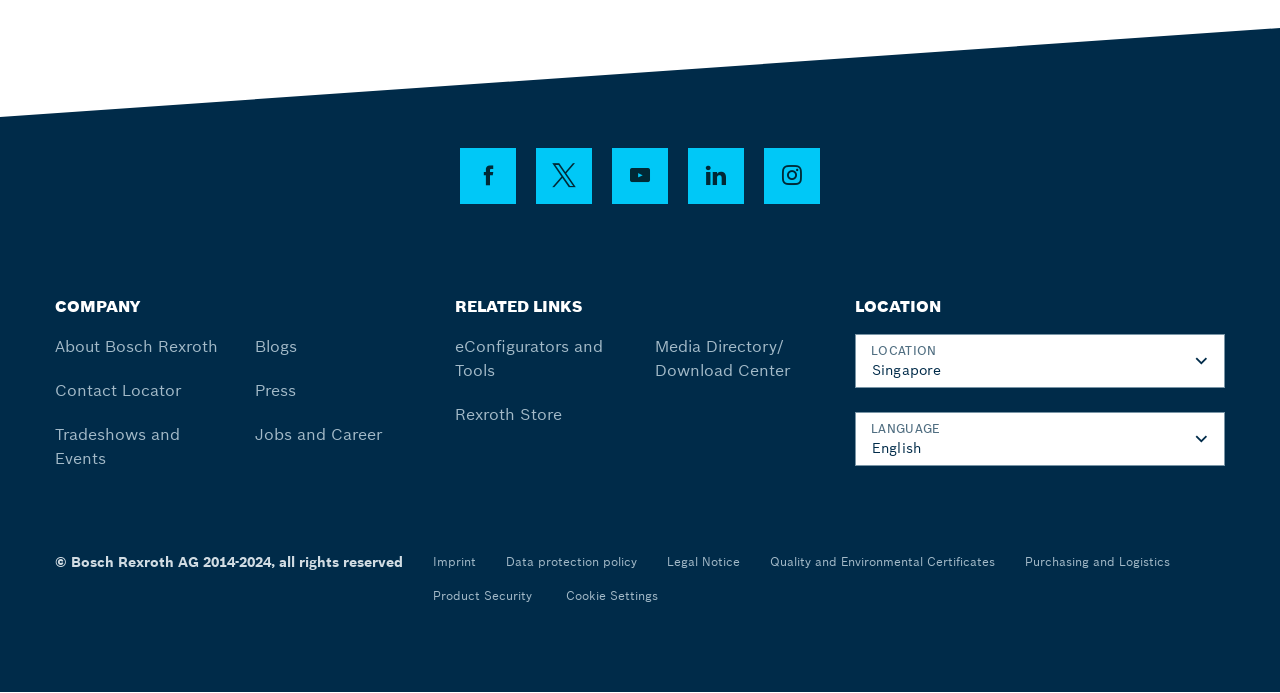Respond with a single word or phrase to the following question: What is the purpose of the 'LOCATION' dropdown?

Select a location